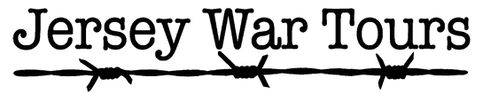Please provide a comprehensive answer to the question below using the information from the image: What type of experiences does Jersey War Tours provide?

The imagery conveys a strong connection to military history and the somber realities of conflict, positioning Jersey War Tours as a provider of educational experiences rooted in the history and legacy of warfare.